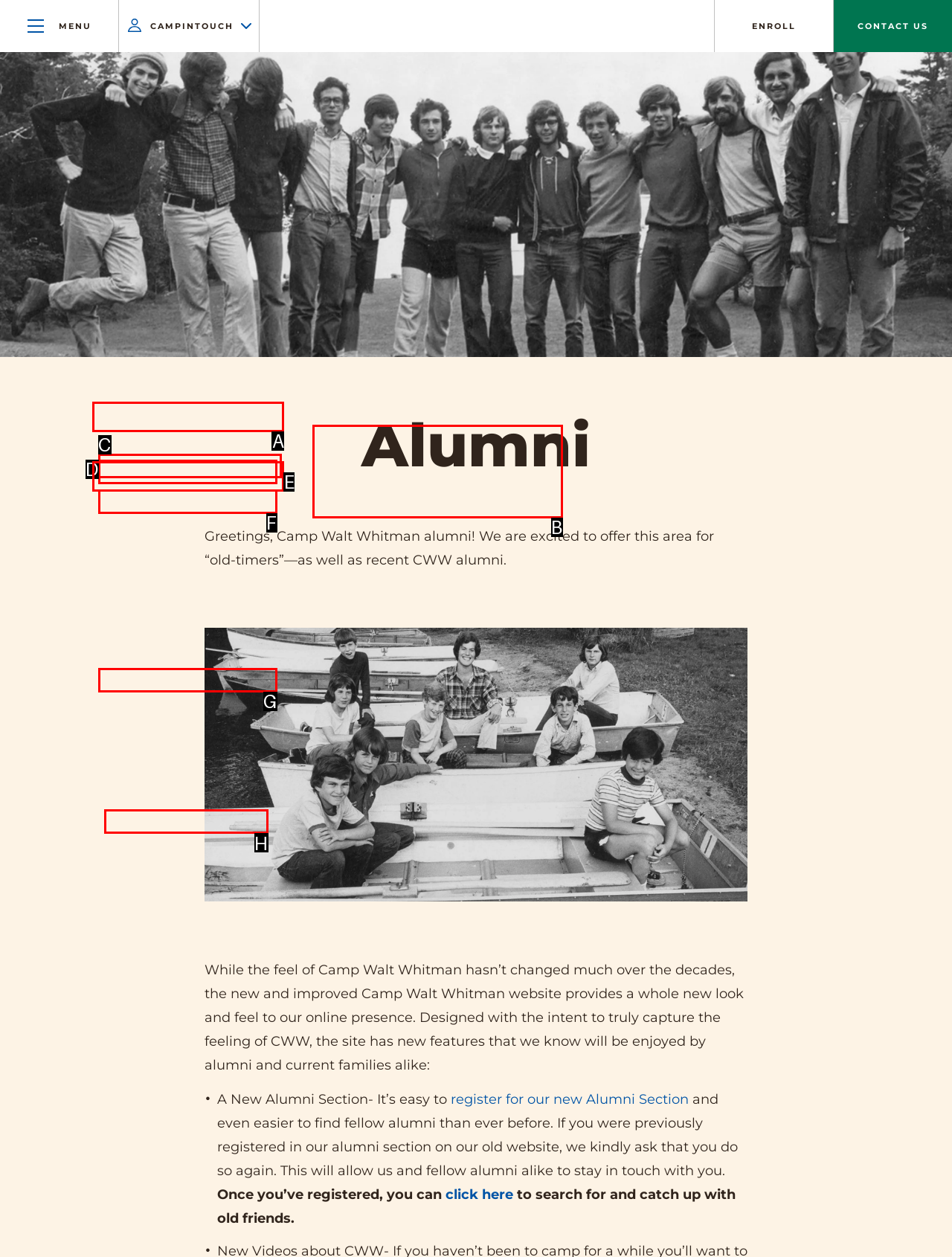Refer to the description: FAQs and choose the option that best fits. Provide the letter of that option directly from the options.

G